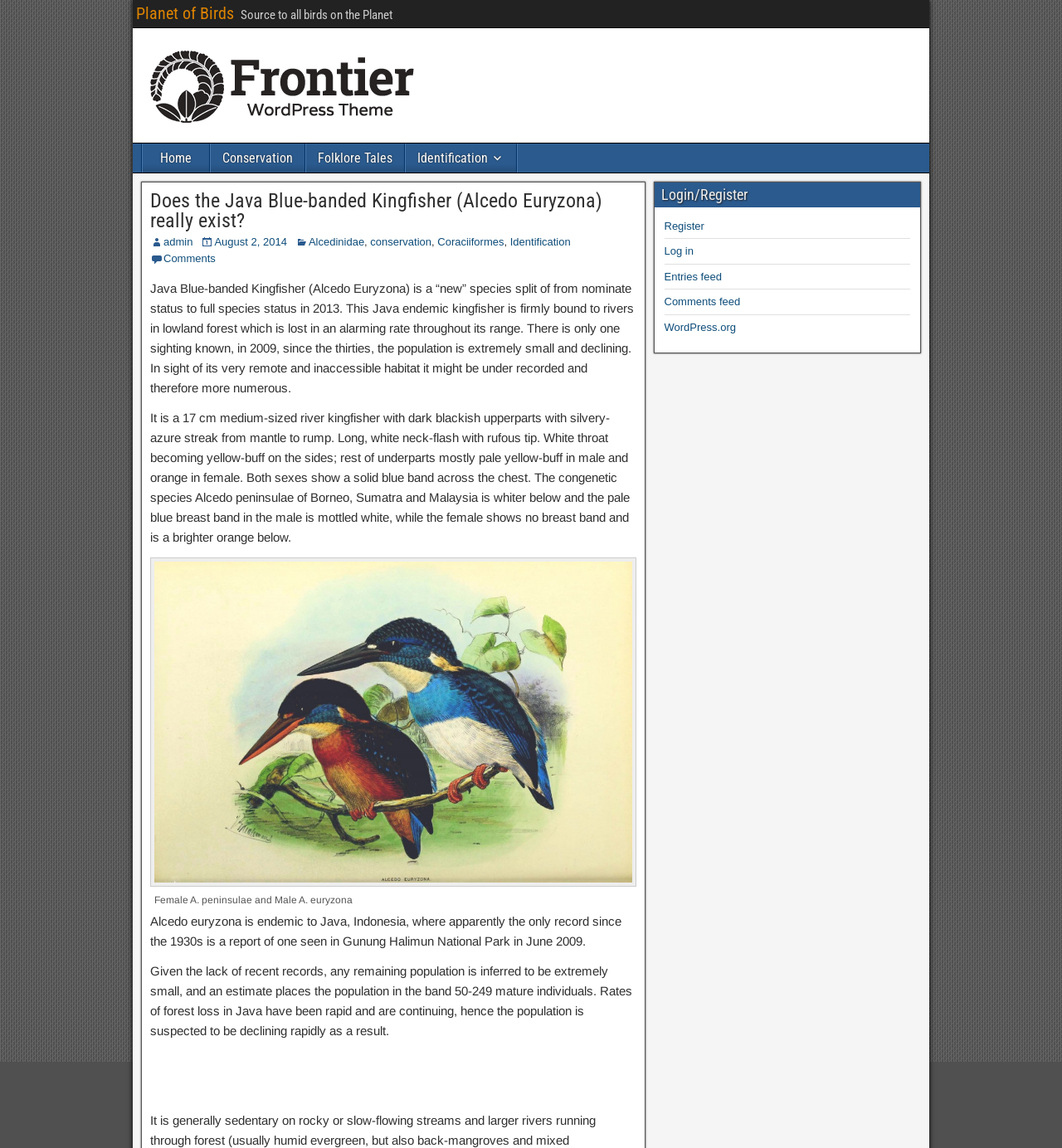What is the color of the breast band in the male Java Blue-banded Kingfisher?
Craft a detailed and extensive response to the question.

According to the text, the male Java Blue-banded Kingfisher has a solid blue band across its chest, which is a distinctive feature of the species.